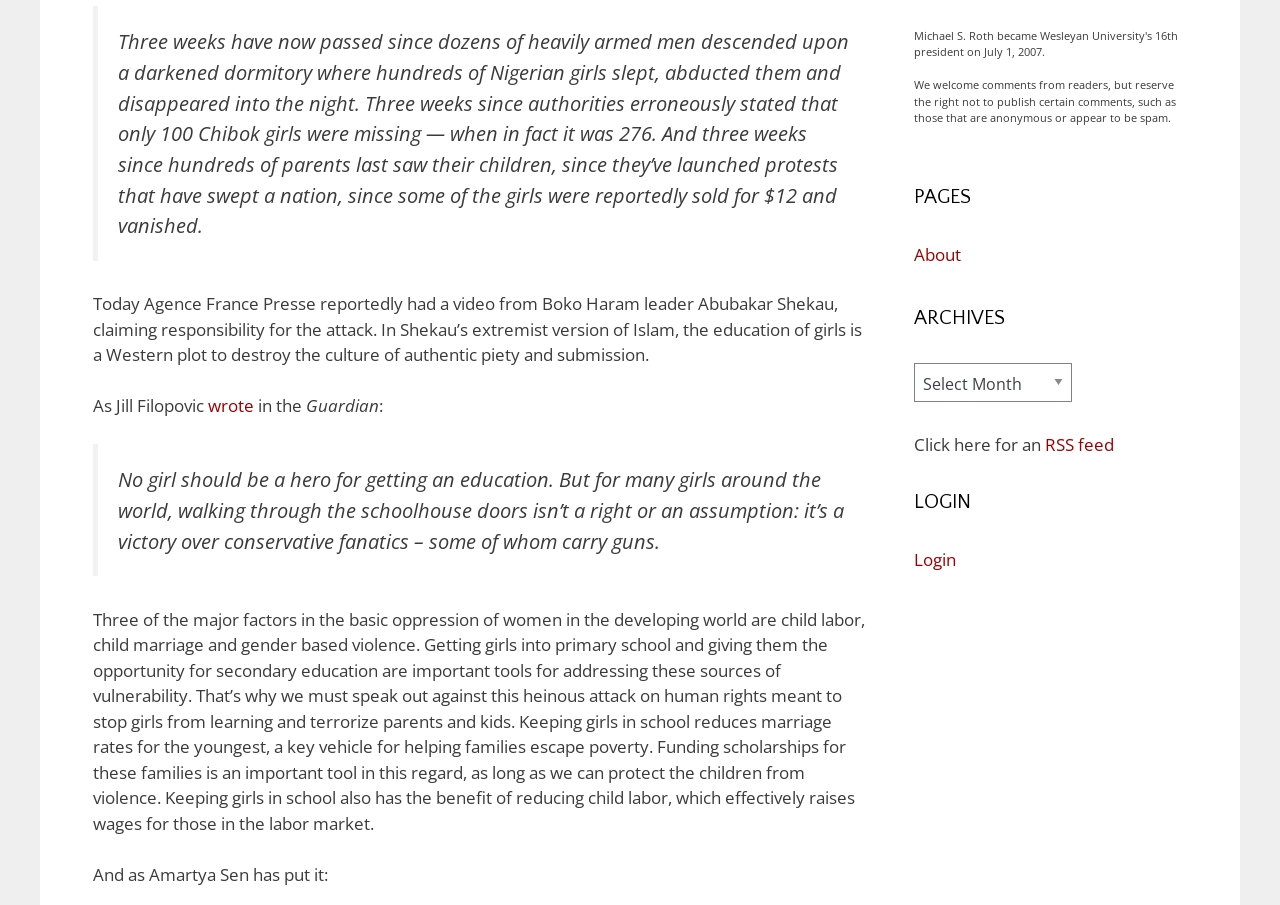Given the webpage screenshot, identify the bounding box of the UI element that matches this description: "Login".

[0.714, 0.607, 0.747, 0.633]